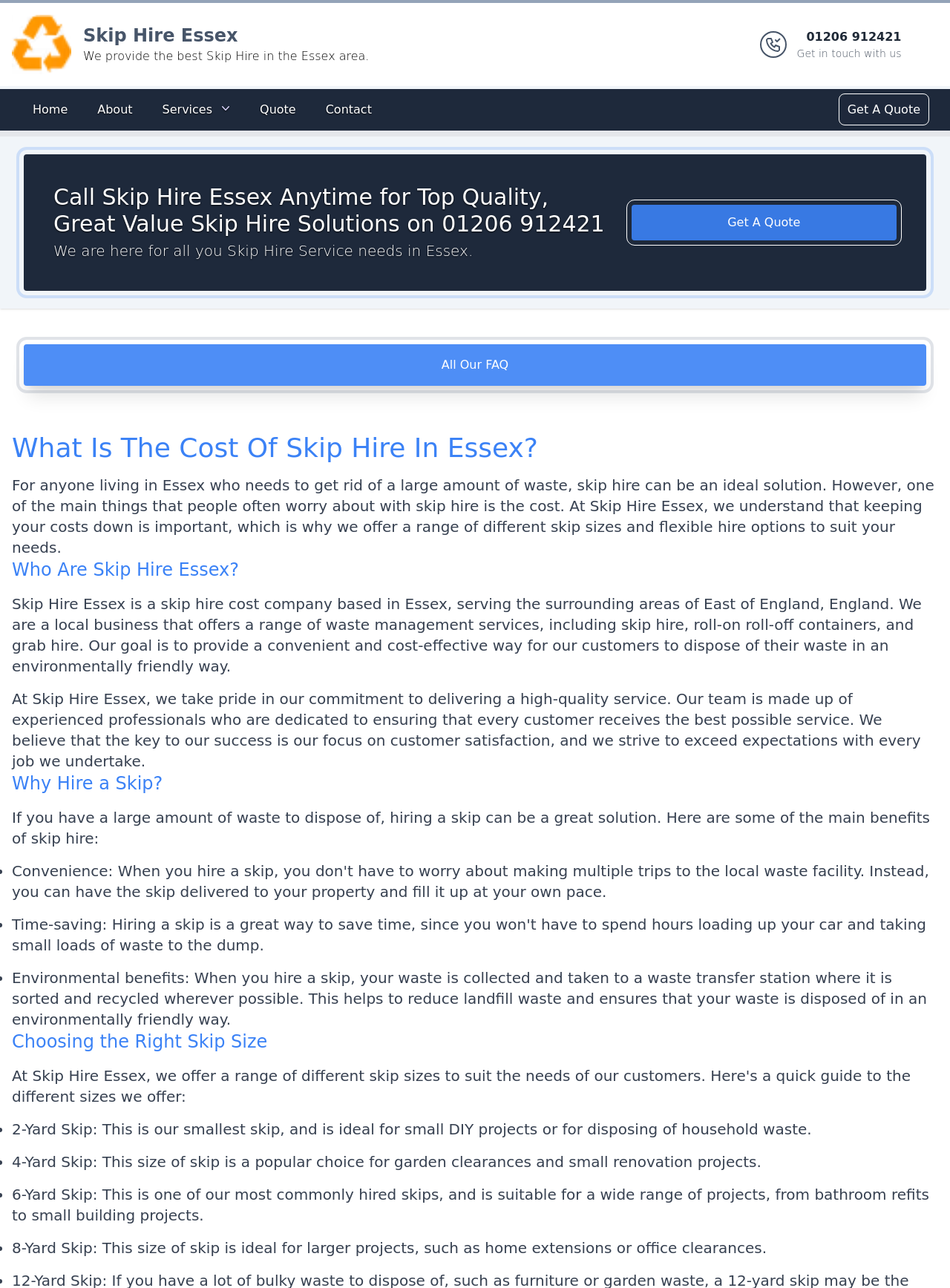Please pinpoint the bounding box coordinates for the region I should click to adhere to this instruction: "Navigate to the 'About' page".

[0.093, 0.074, 0.149, 0.097]